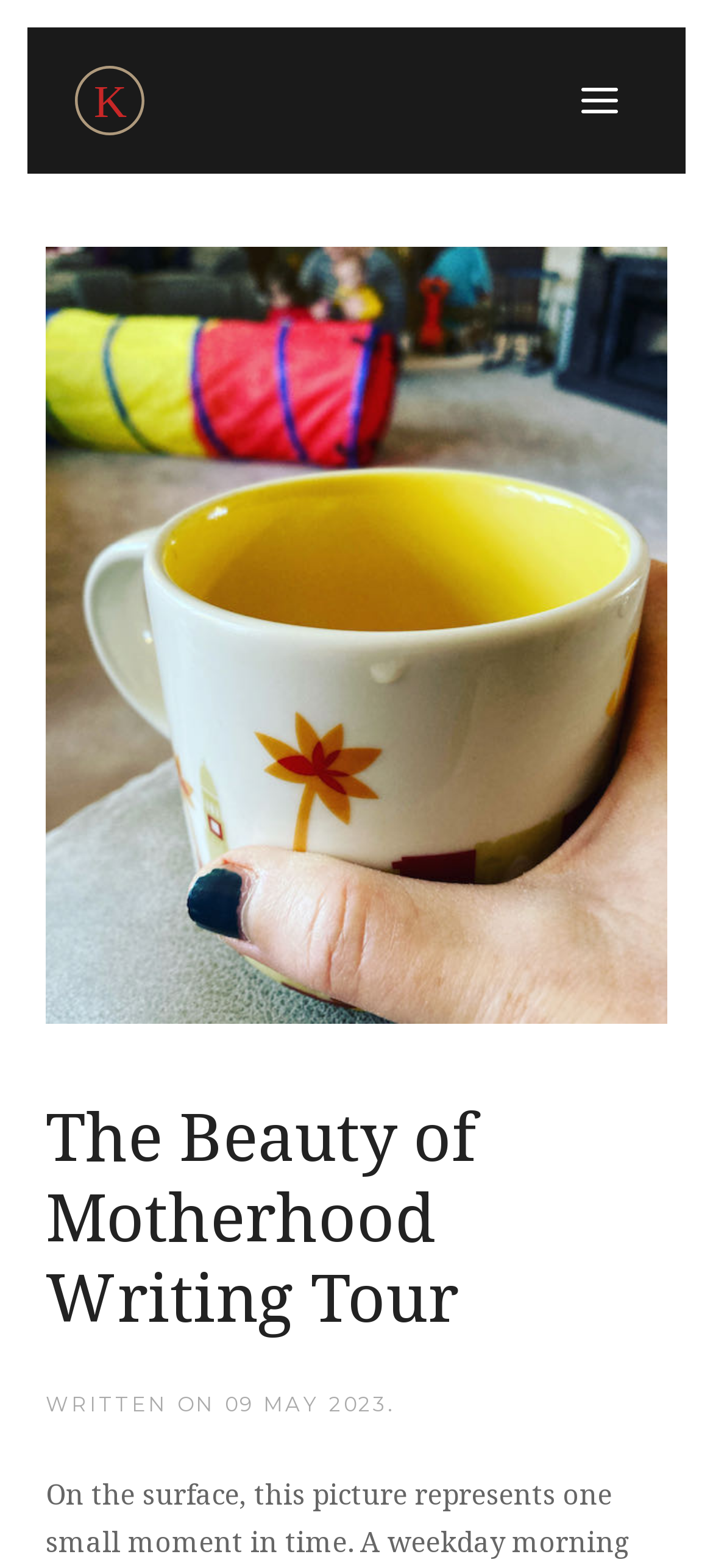What is the purpose of the Demo link?
Using the image as a reference, answer with just one word or a short phrase.

Unknown